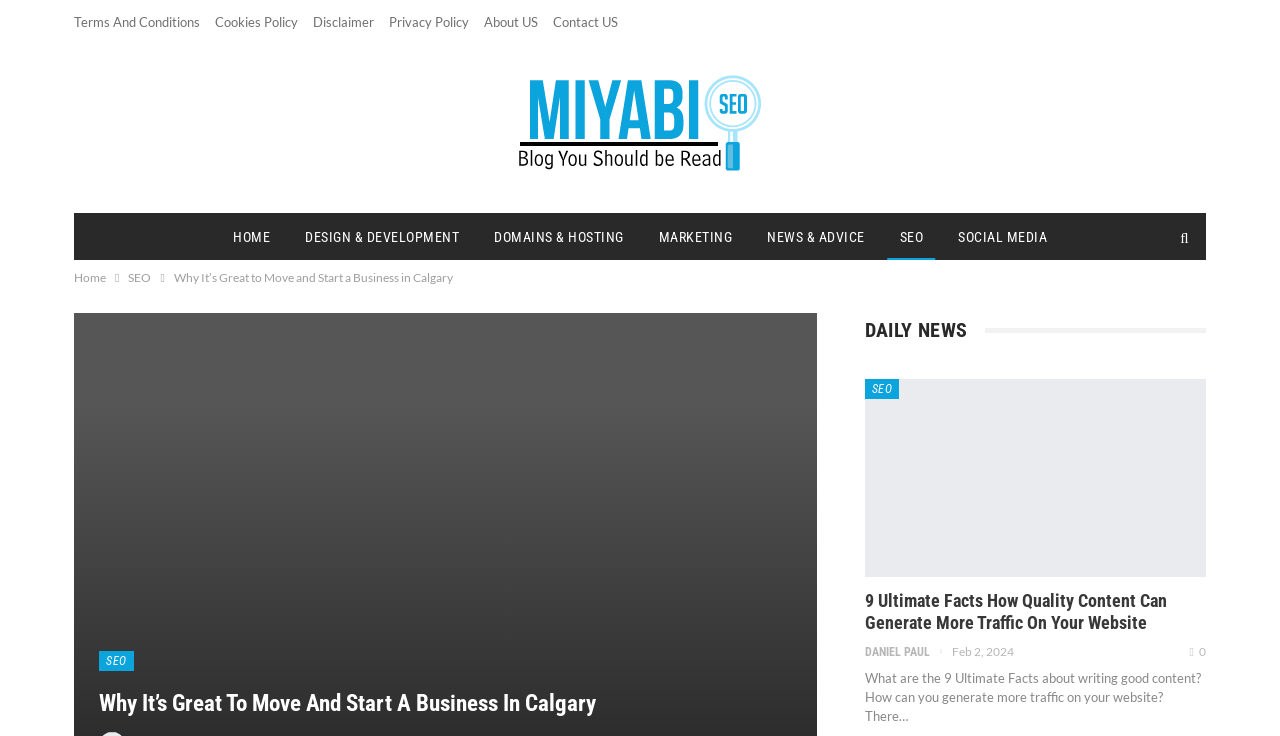Locate the bounding box coordinates of the element to click to perform the following action: 'go to terms and conditions'. The coordinates should be given as four float values between 0 and 1, in the form of [left, top, right, bottom].

[0.058, 0.019, 0.156, 0.041]